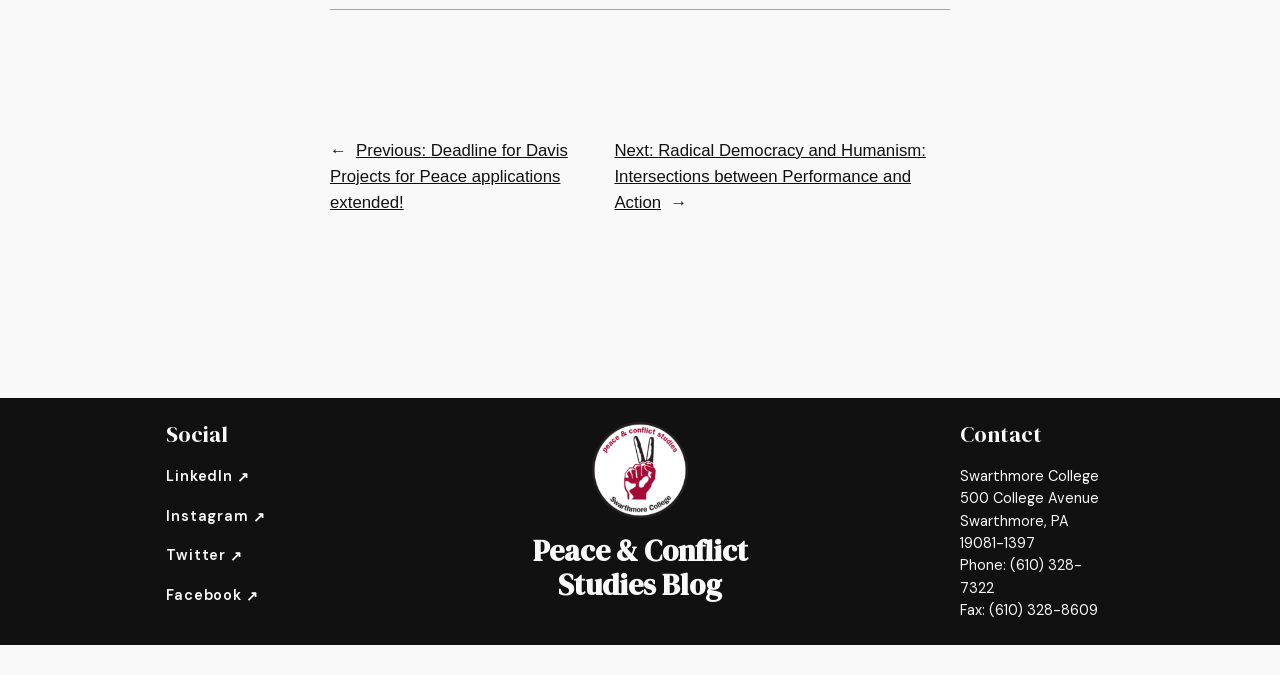Identify the bounding box coordinates of the region that needs to be clicked to carry out this instruction: "Go to the LinkedIn page". Provide these coordinates as four float numbers ranging from 0 to 1, i.e., [left, top, right, bottom].

[0.13, 0.689, 0.195, 0.724]